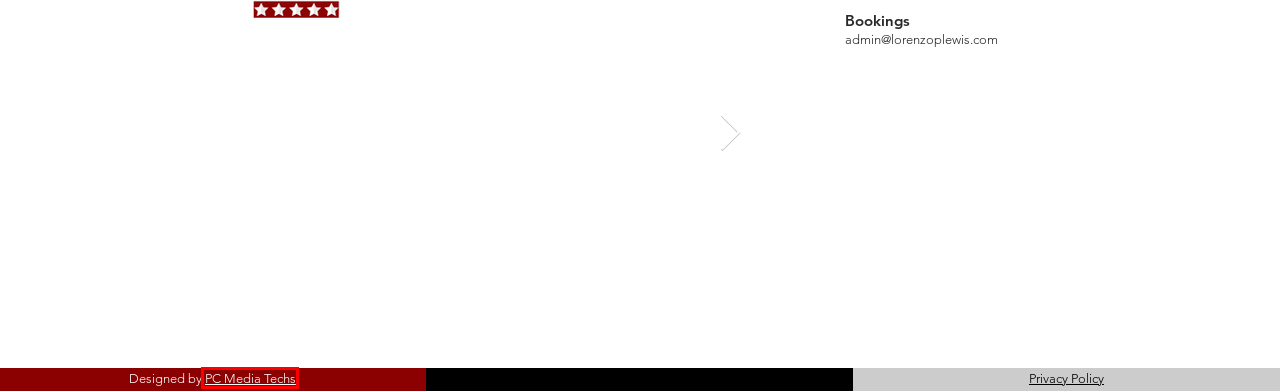You have been given a screenshot of a webpage, where a red bounding box surrounds a UI element. Identify the best matching webpage description for the page that loads after the element in the bounding box is clicked. Options include:
A. Lorenzo P. Lewis
B. News & Media | Lorenzo P. Lewis
C. About | Lorenzo P. Lewis
D. Book Shop | Lorenzo P. Lewis
E. Website Design | PC Media Techs | Alabama
F. Booking Request
G. Contact Us | Lorenzo P. Lewis
H. Privacy Policy | Lorenzo P. Lewis

E